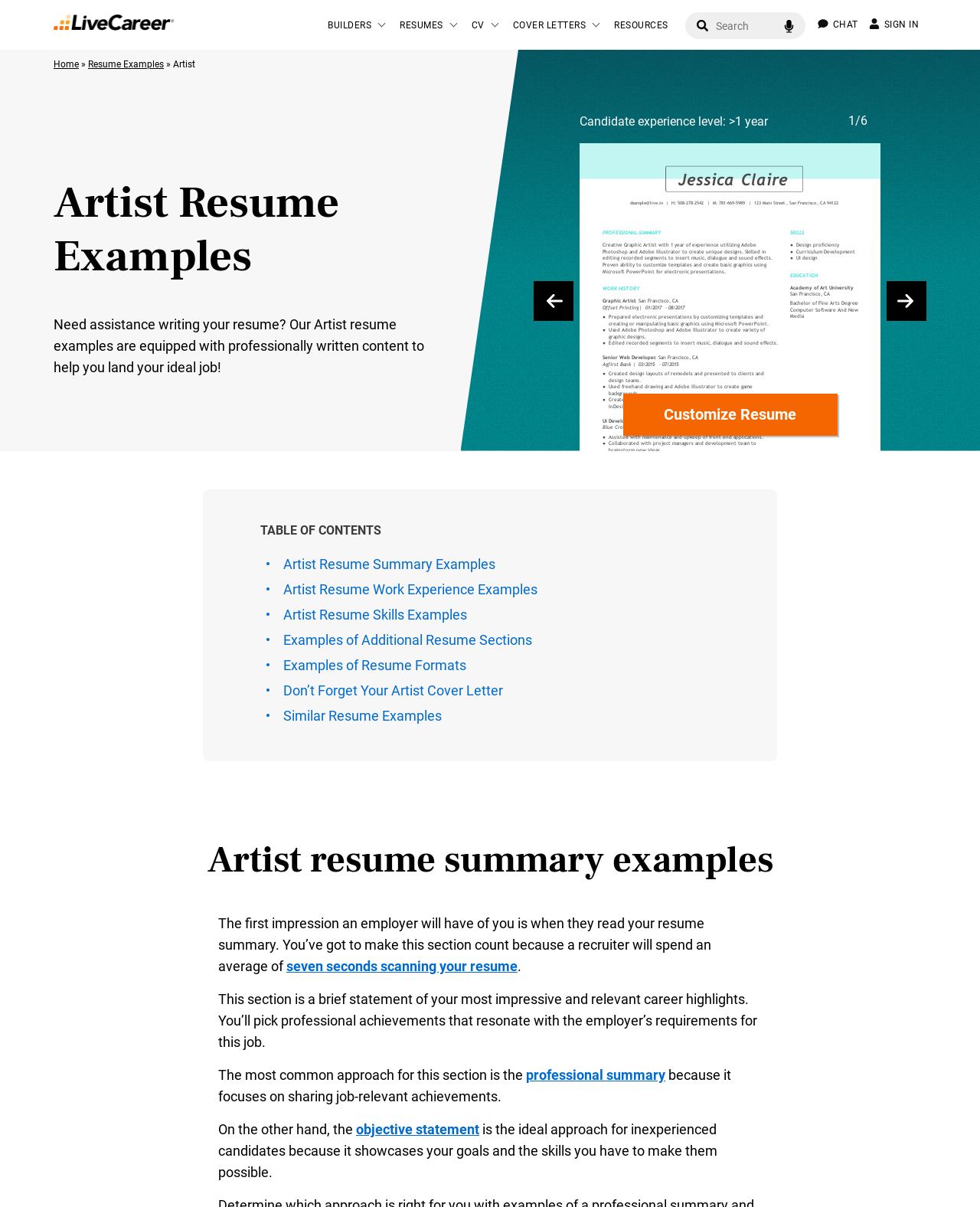What are the two common approaches for the resume summary section?
Using the visual information, respond with a single word or phrase.

Professional summary and objective statement